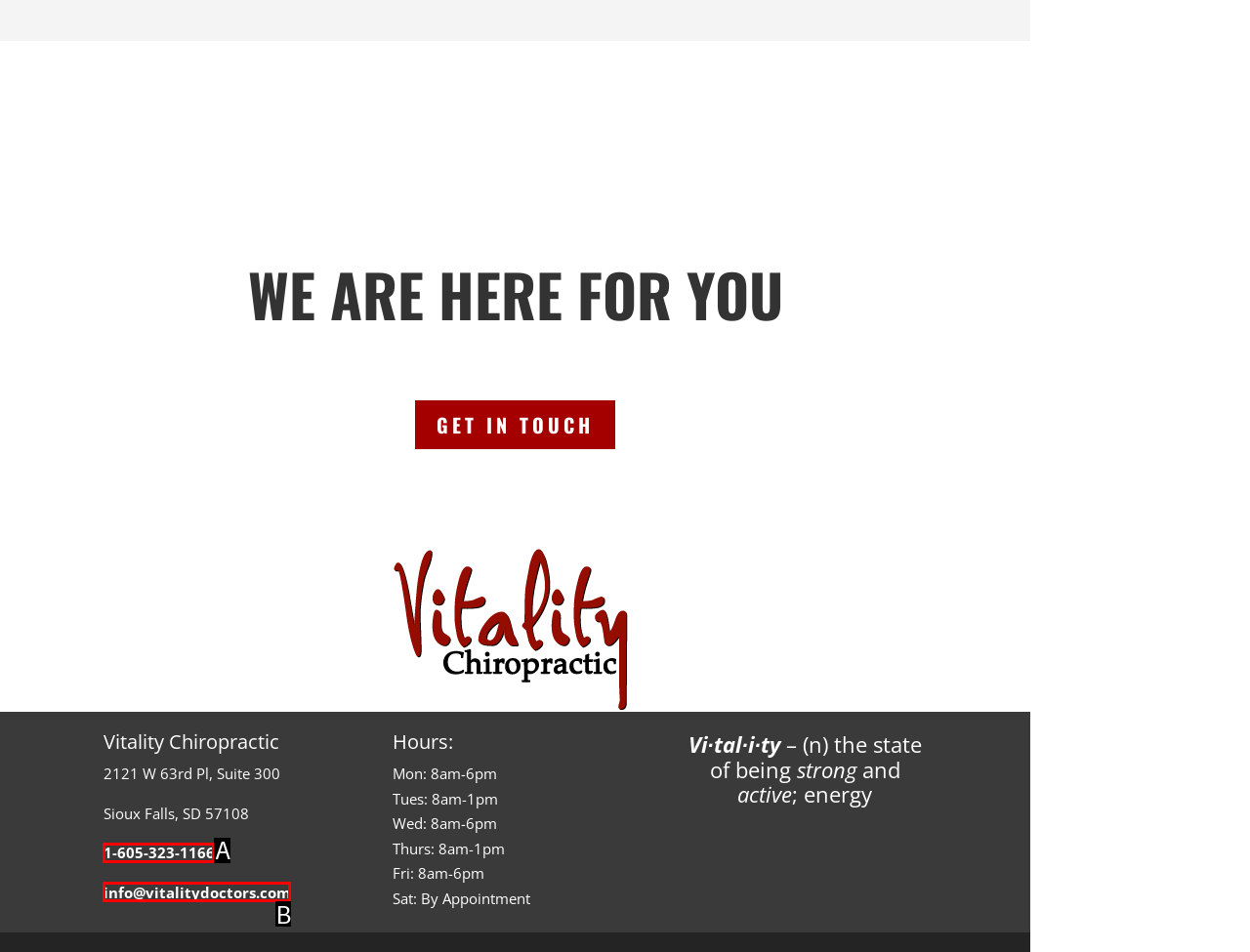Match the HTML element to the description: info@vitalitydoctors.com. Answer with the letter of the correct option from the provided choices.

B